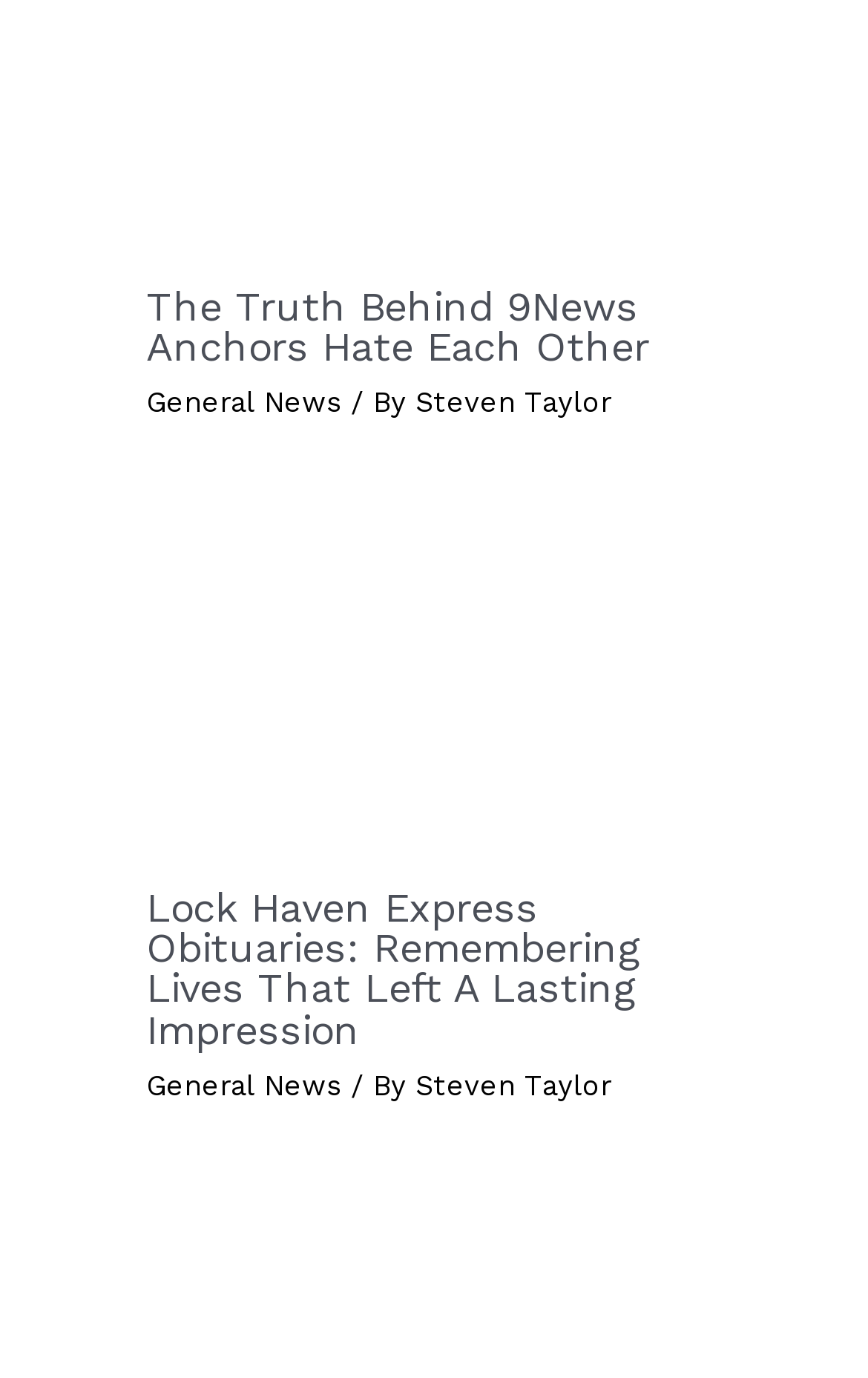Give a one-word or one-phrase response to the question:
How many articles are on this webpage?

2